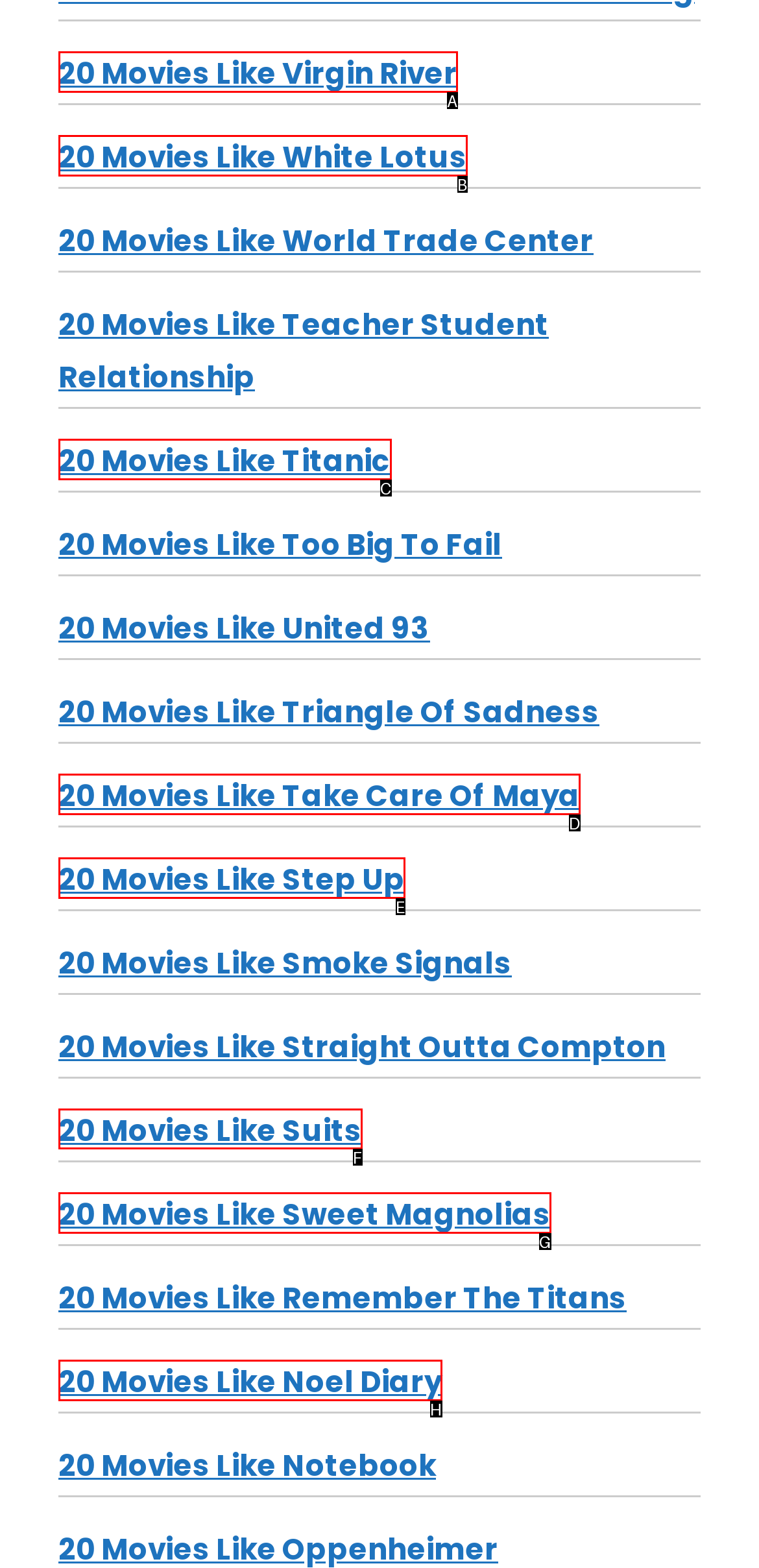Choose the correct UI element to click for this task: explore 20 Movies Like Suits Answer using the letter from the given choices.

F